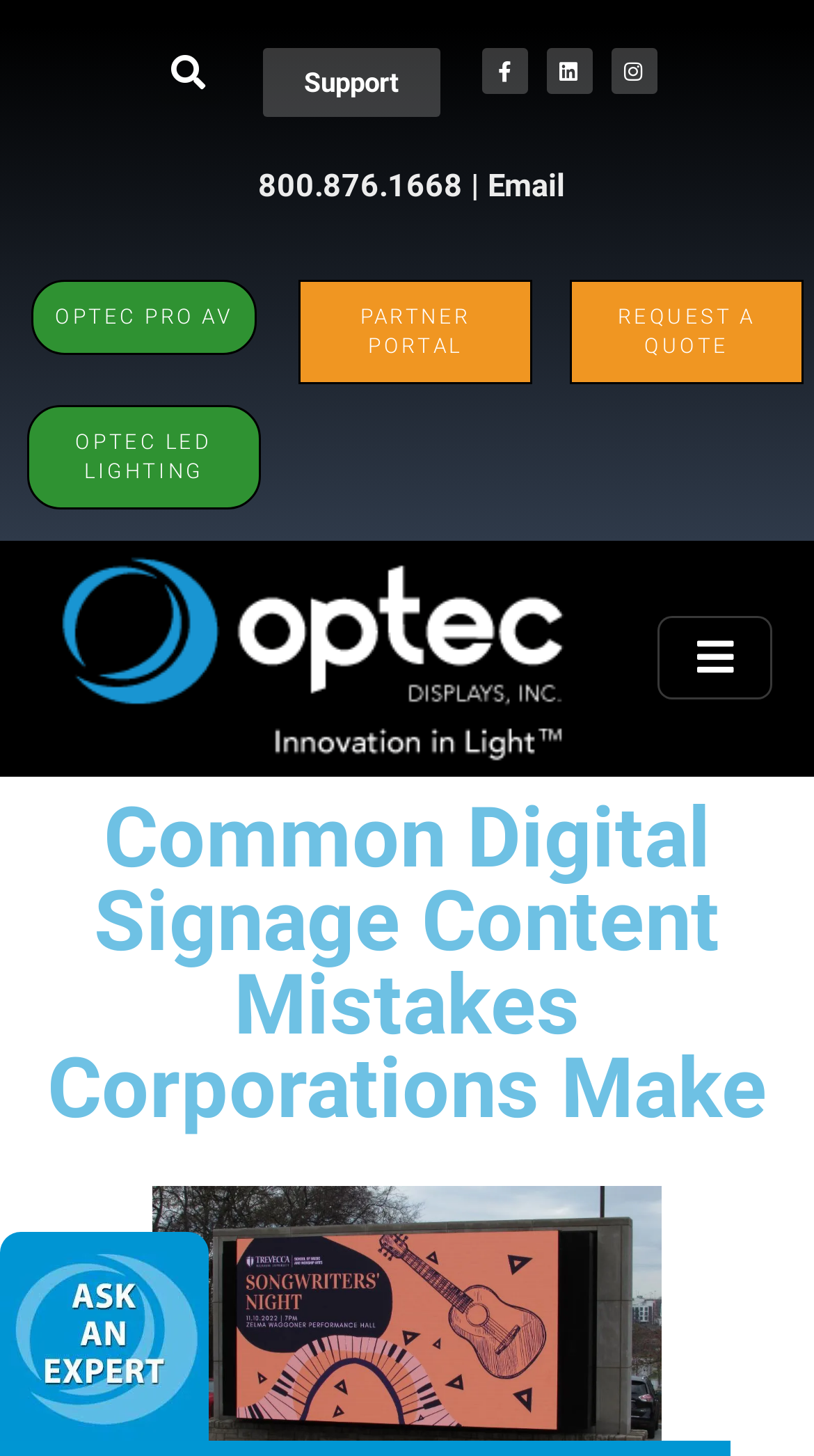Locate the bounding box coordinates of the item that should be clicked to fulfill the instruction: "Search for something".

[0.194, 0.029, 0.271, 0.072]